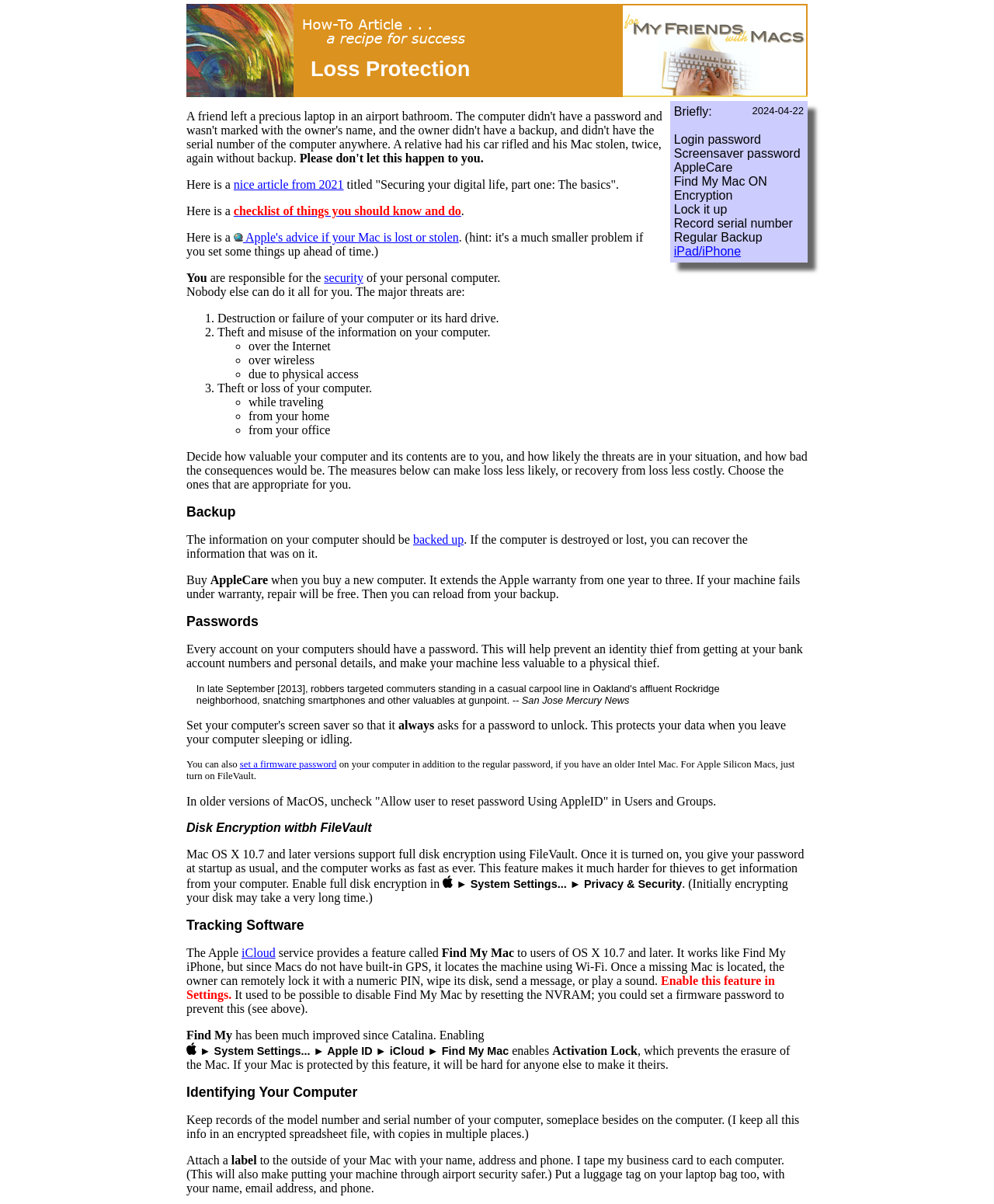Please identify the bounding box coordinates of the area that needs to be clicked to follow this instruction: "Click 'backed up'".

[0.416, 0.443, 0.467, 0.454]